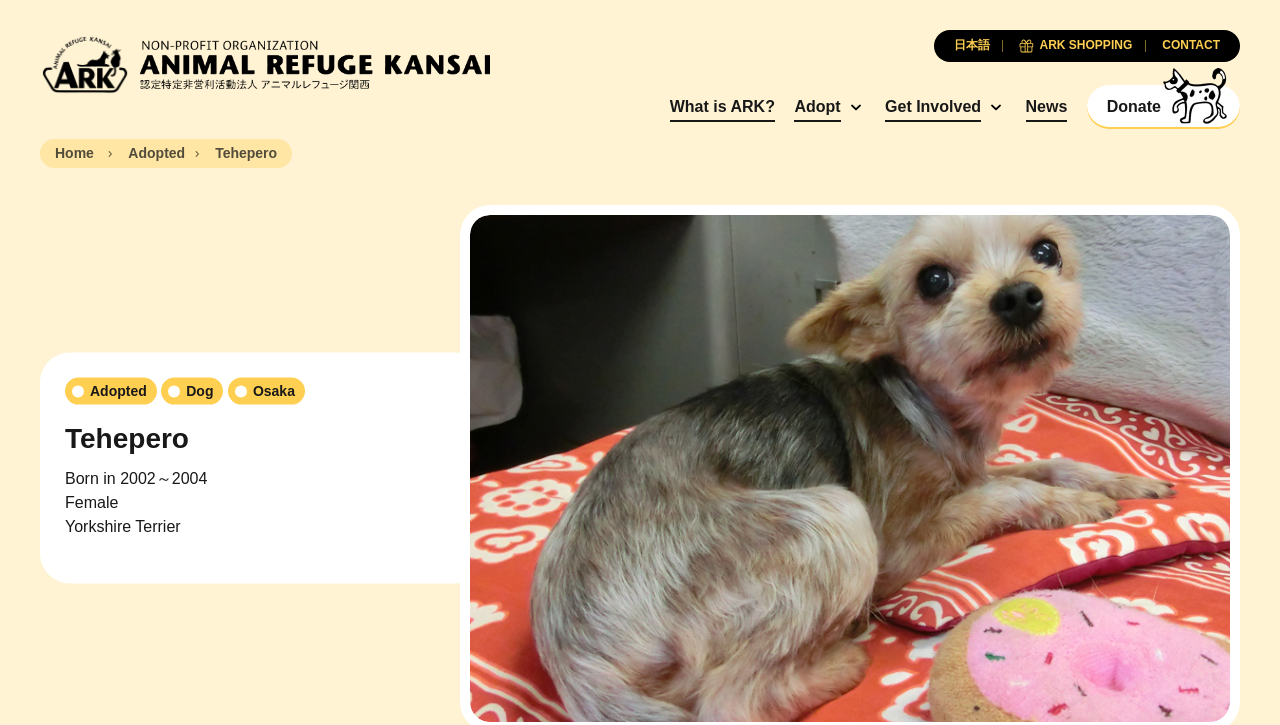Please indicate the bounding box coordinates for the clickable area to complete the following task: "Learn about 'The adoption process'". The coordinates should be specified as four float numbers between 0 and 1, i.e., [left, top, right, bottom].

[0.613, 0.199, 0.791, 0.246]